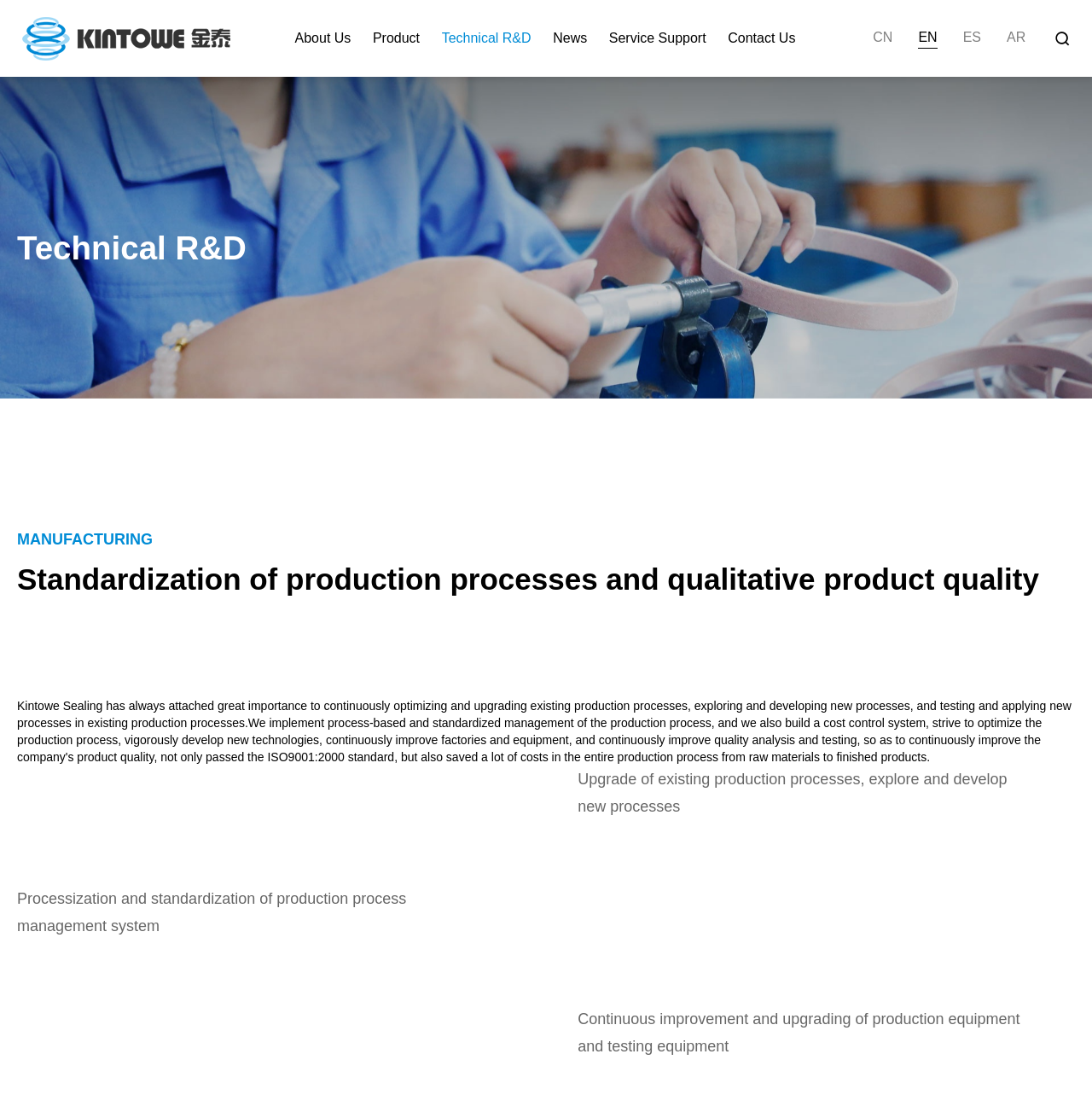Examine the image carefully and respond to the question with a detailed answer: 
What is the last process mentioned in the Technical R&D section?

The last process mentioned in the Technical R&D section is obtained from the StaticText element with ID 529, which is 'Continuous improvement and upgrading of production equipment and testing equipment'.